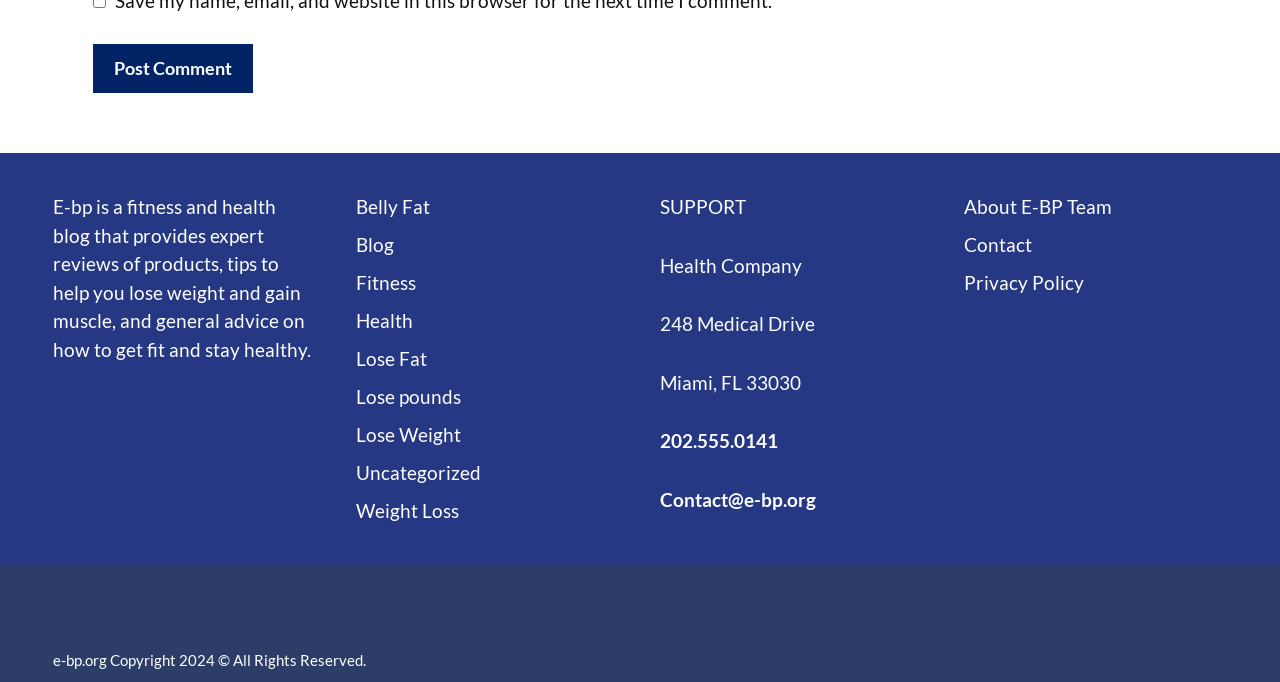Identify the bounding box coordinates for the region of the element that should be clicked to carry out the instruction: "Call the phone number". The bounding box coordinates should be four float numbers between 0 and 1, i.e., [left, top, right, bottom].

[0.516, 0.629, 0.608, 0.663]